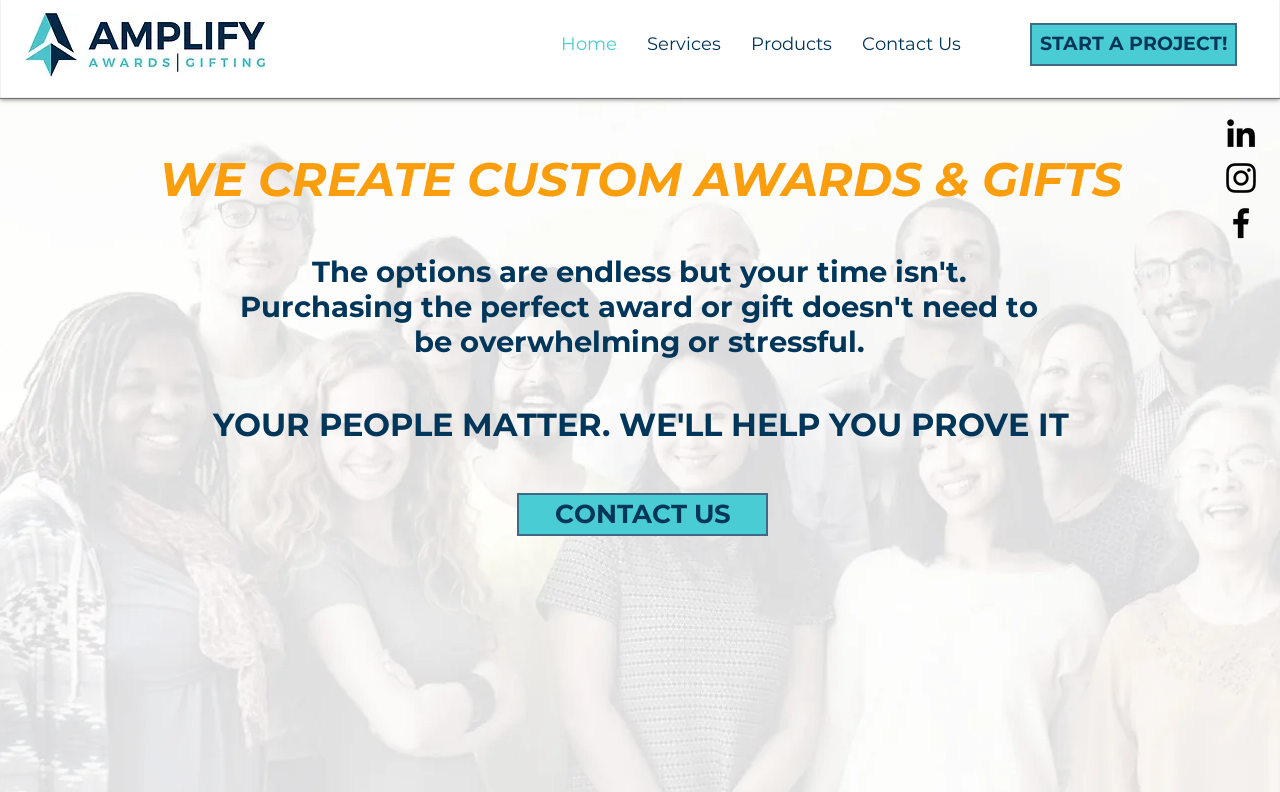Identify the bounding box for the UI element described as: "Products". Ensure the coordinates are four float numbers between 0 and 1, formatted as [left, top, right, bottom].

[0.575, 0.023, 0.661, 0.09]